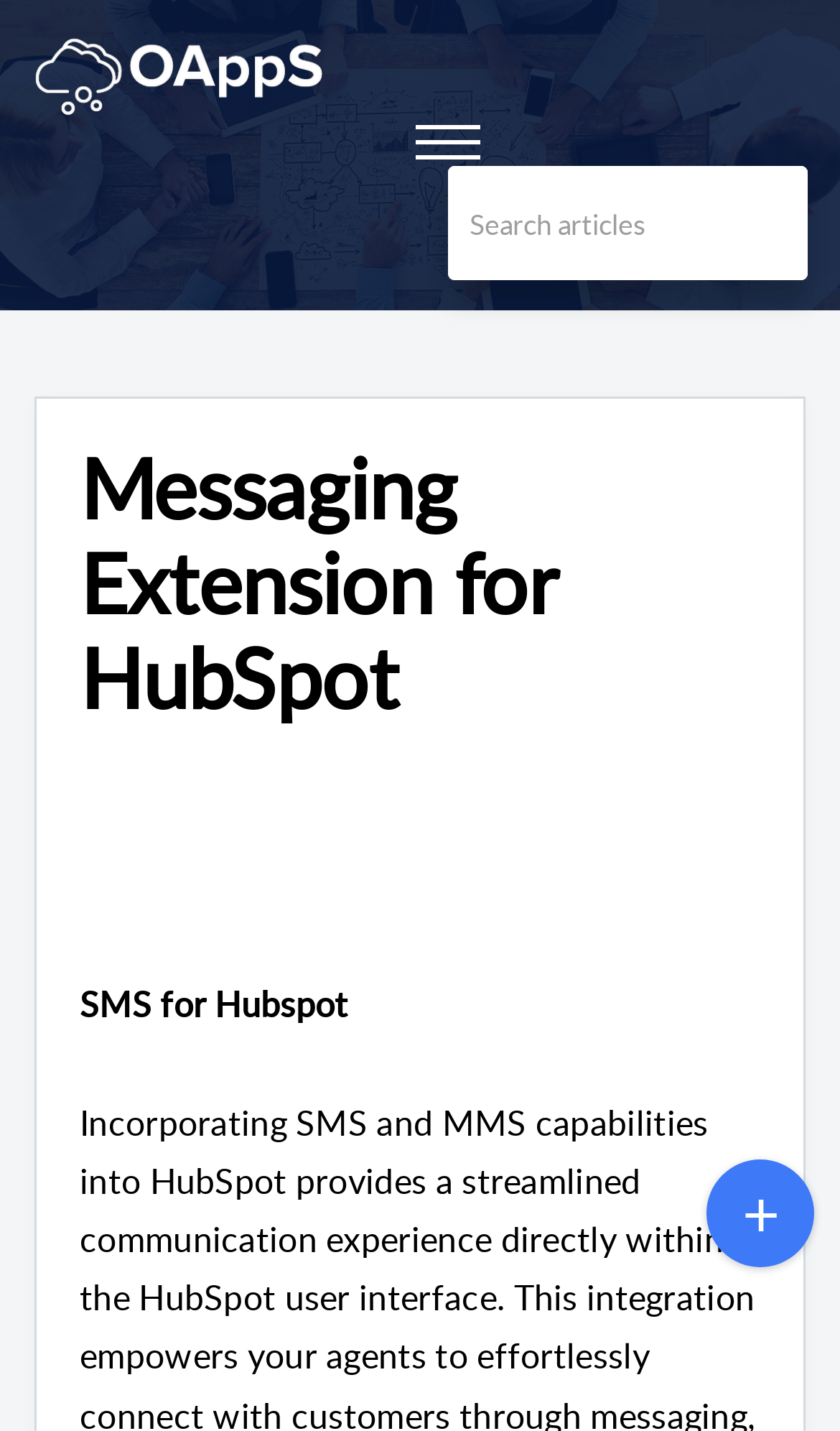Could you please study the image and provide a detailed answer to the question:
What is the name of the messaging extension?

The heading on the webpage clearly states that the messaging extension is called 'SMS for Hubspot', which suggests that it is a specific tool designed for Hubspot users.